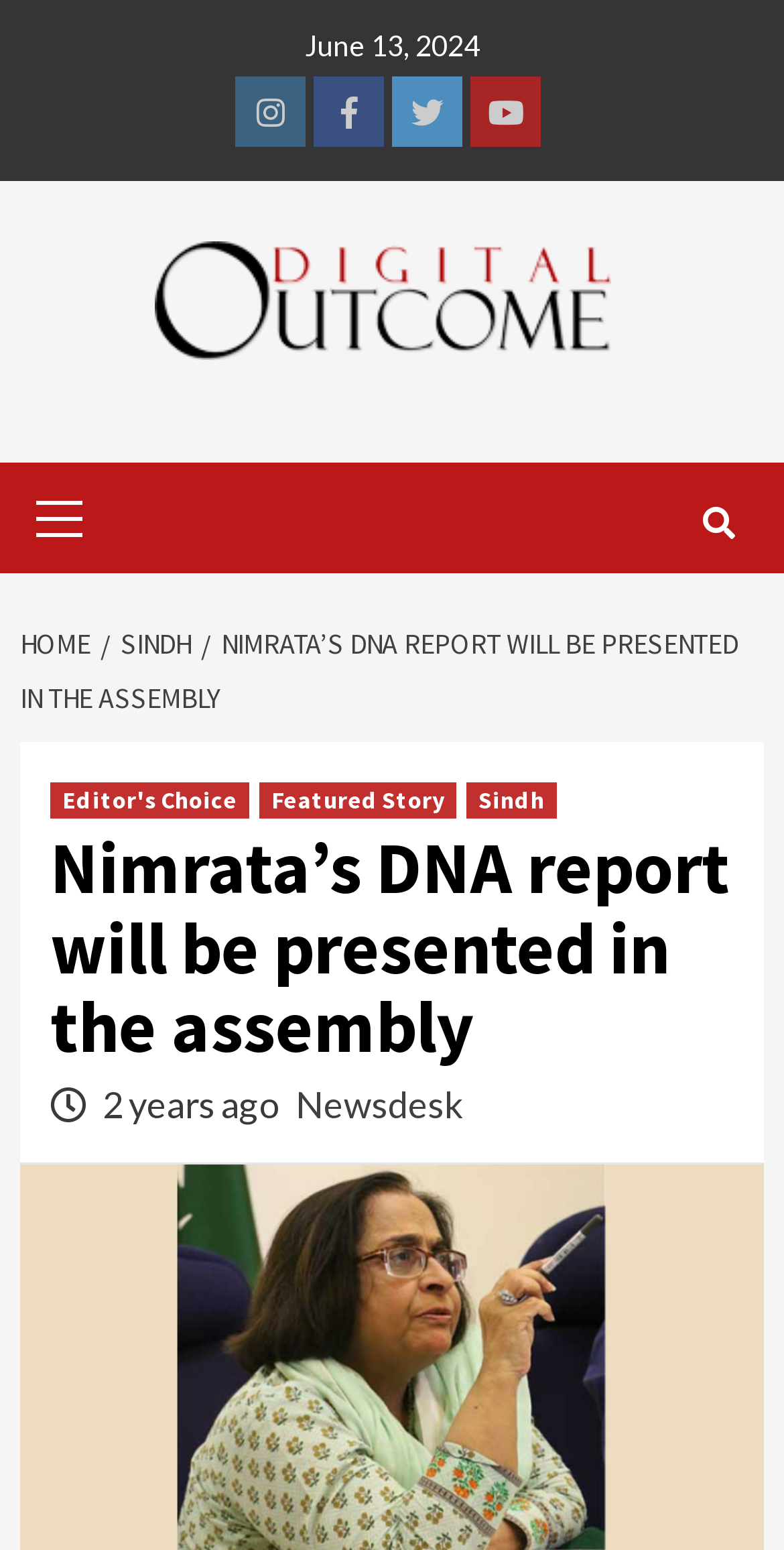Highlight the bounding box coordinates of the element you need to click to perform the following instruction: "Click on Instagram."

[0.3, 0.049, 0.39, 0.095]